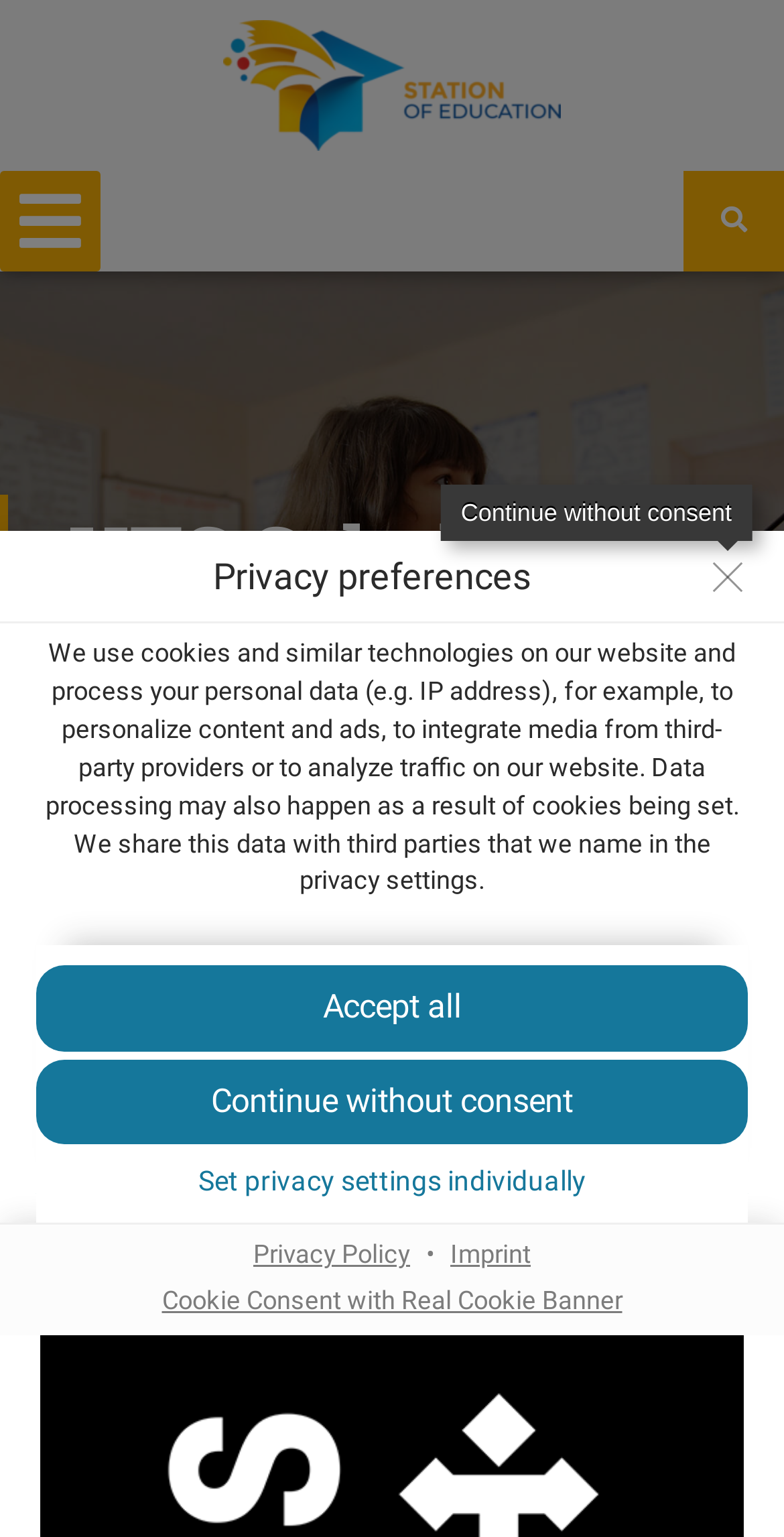Given the content of the image, can you provide a detailed answer to the question?
What type of data is processed on the website?

According to the privacy preferences section, the website processes personal data, including IP addresses, and shares this data with third parties. This data is used for various purposes, such as personalizing content and ads, integrating media from third-party providers, and analyzing traffic on the website.